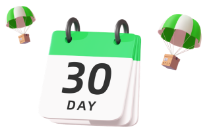Provide a comprehensive description of the image.

The image illustrates a stylized calendar page featuring the bold number "30" and the word "DAY" below it, set against a vibrant green background. Surrounding the calendar are playful images of parachuting packages, symbolizing timely and efficient delivery—an ideal representation for the message encouraging viewers to take advantage of a 30-day free trial for dropshipping services. This visual encapsulates the idea of launching a business venture with support and ease, inviting potential users to start their dropshipping journey with confidence.